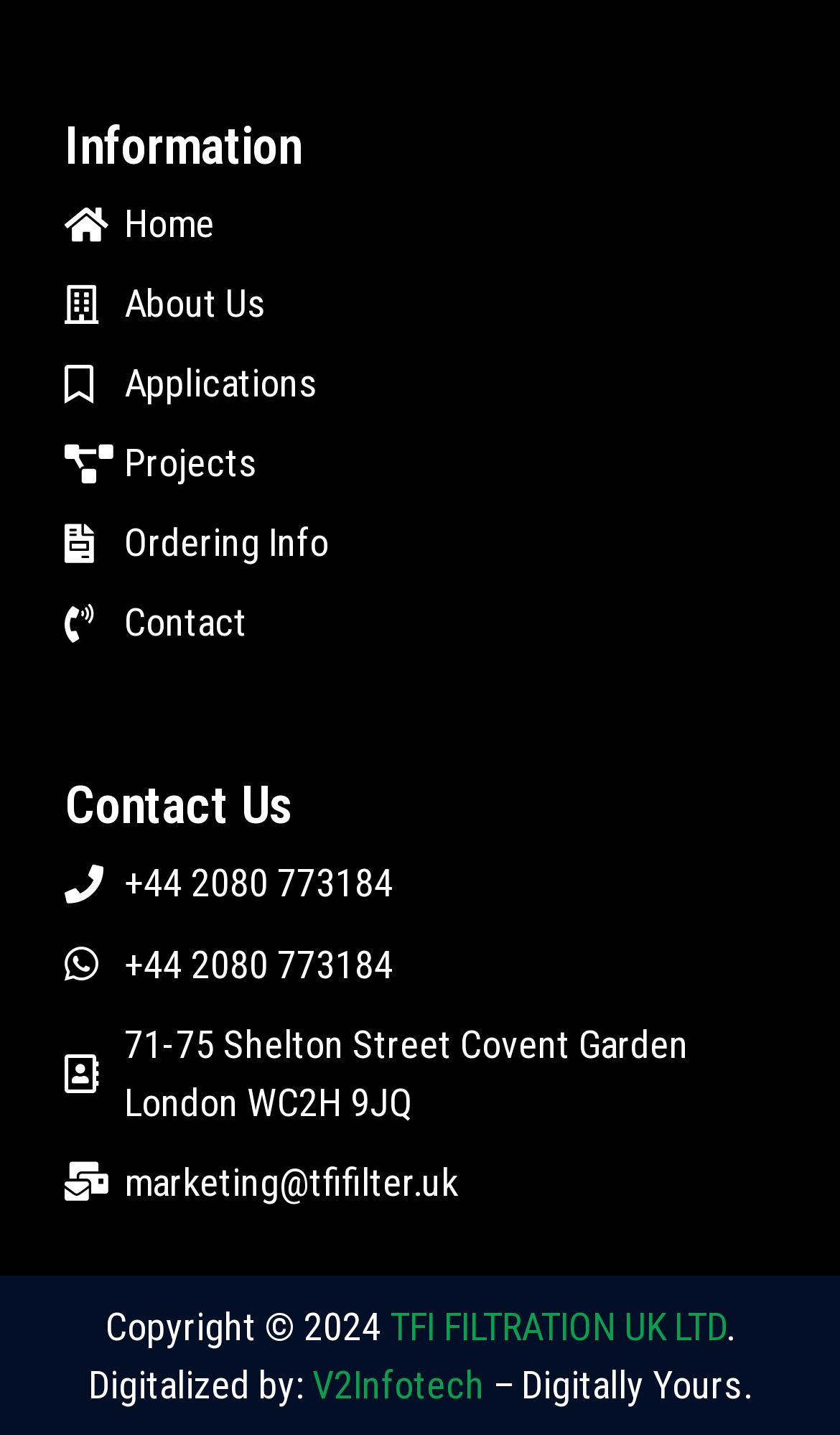What year is the copyright for?
Answer the question with just one word or phrase using the image.

2024